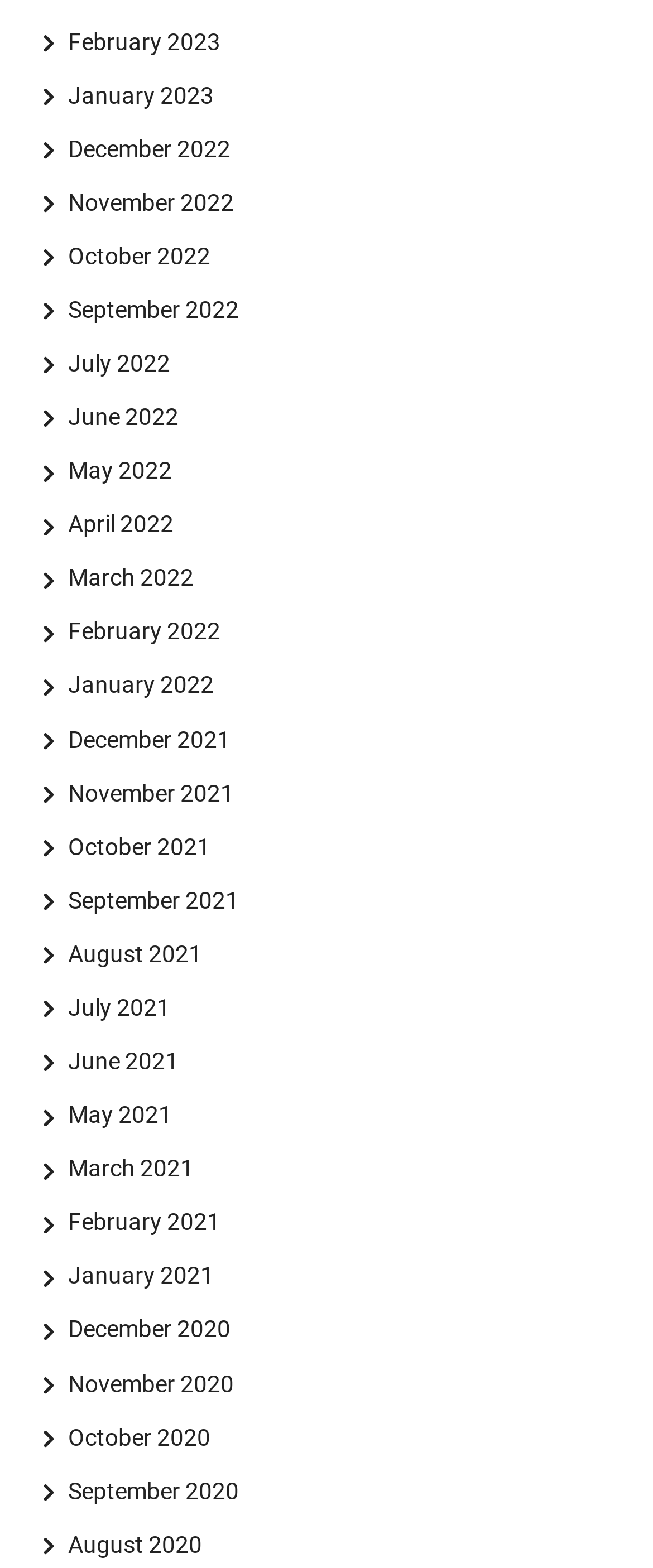Find the bounding box coordinates for the area that should be clicked to accomplish the instruction: "Explore Gallery".

None